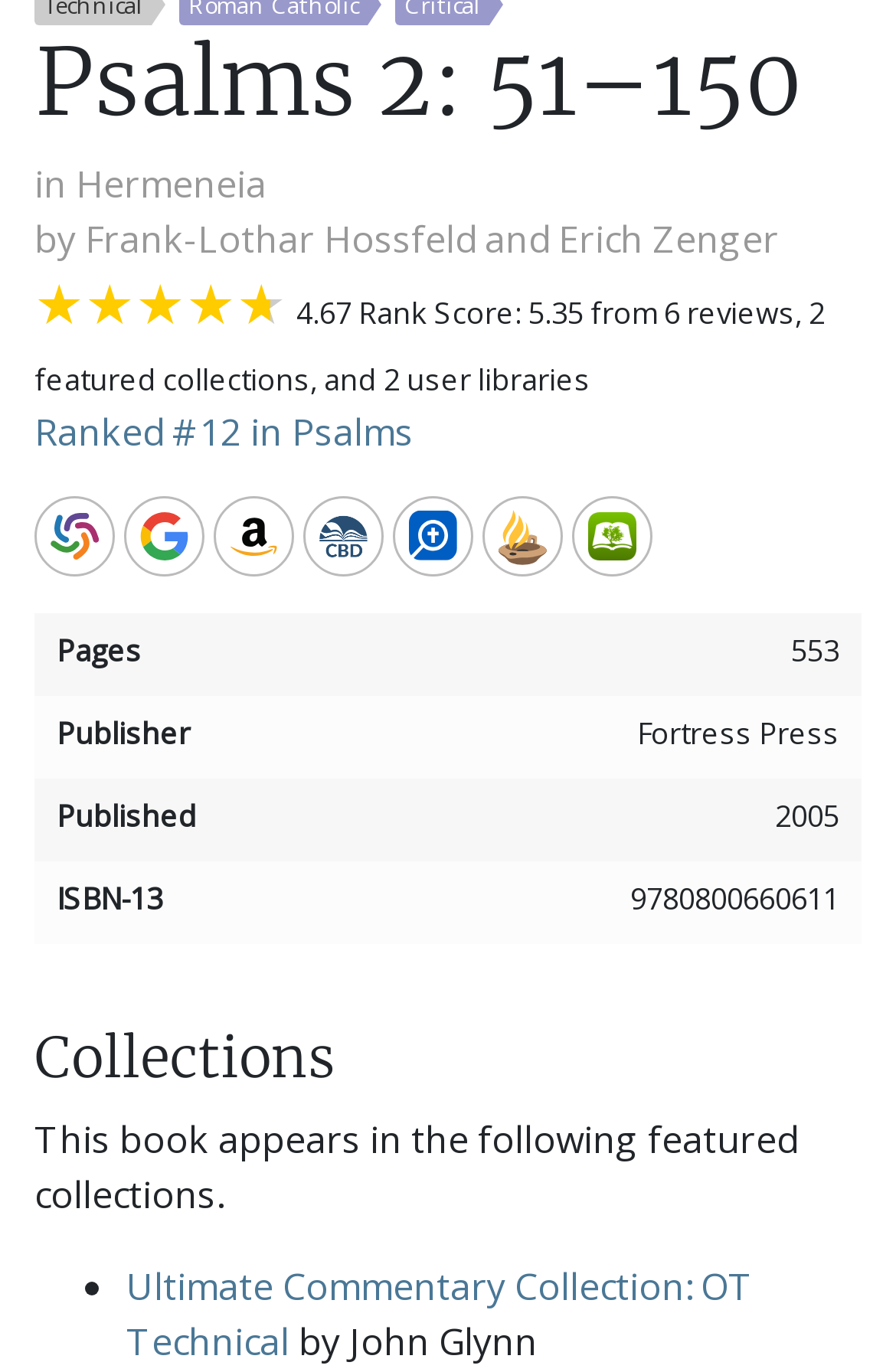Kindly determine the bounding box coordinates for the area that needs to be clicked to execute this instruction: "Click on Hermeneia".

[0.085, 0.116, 0.297, 0.152]